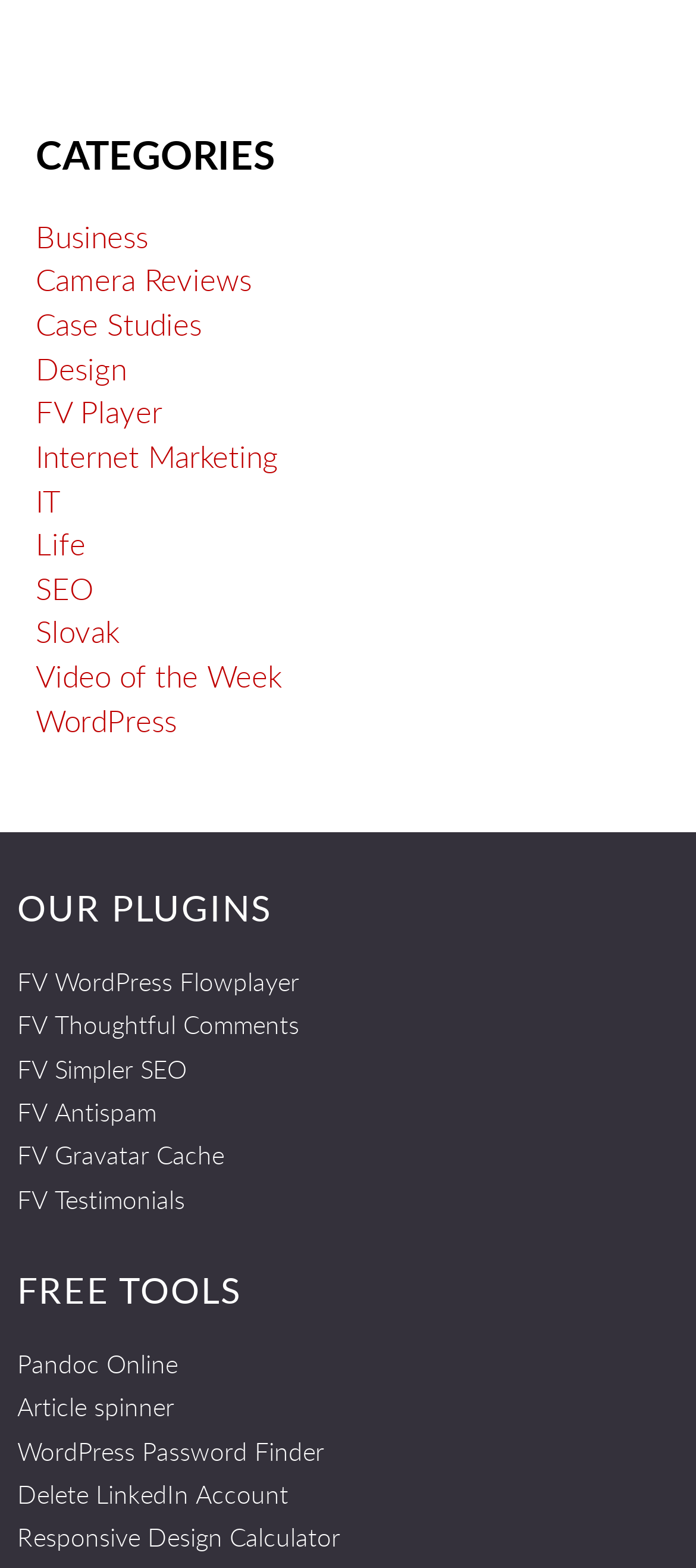Answer this question using a single word or a brief phrase:
What is the purpose of the FREE TOOLS section?

Provide online tools